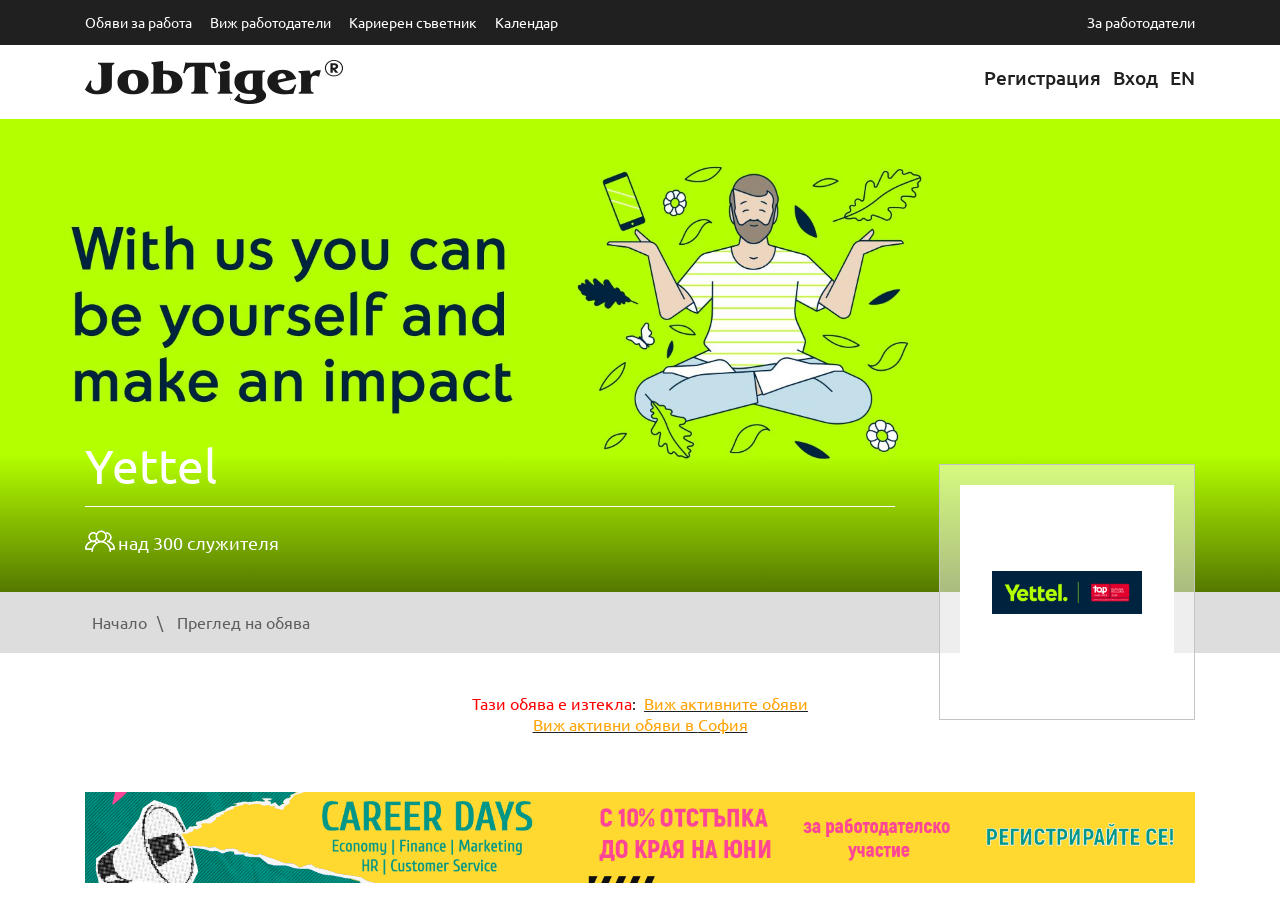Provide the bounding box coordinates, formatted as (top-left x, top-left y, bottom-right x, bottom-right y), with all values being floating point numbers between 0 and 1. Identify the bounding box of the UI element that matches the description: Black Belt Training

None